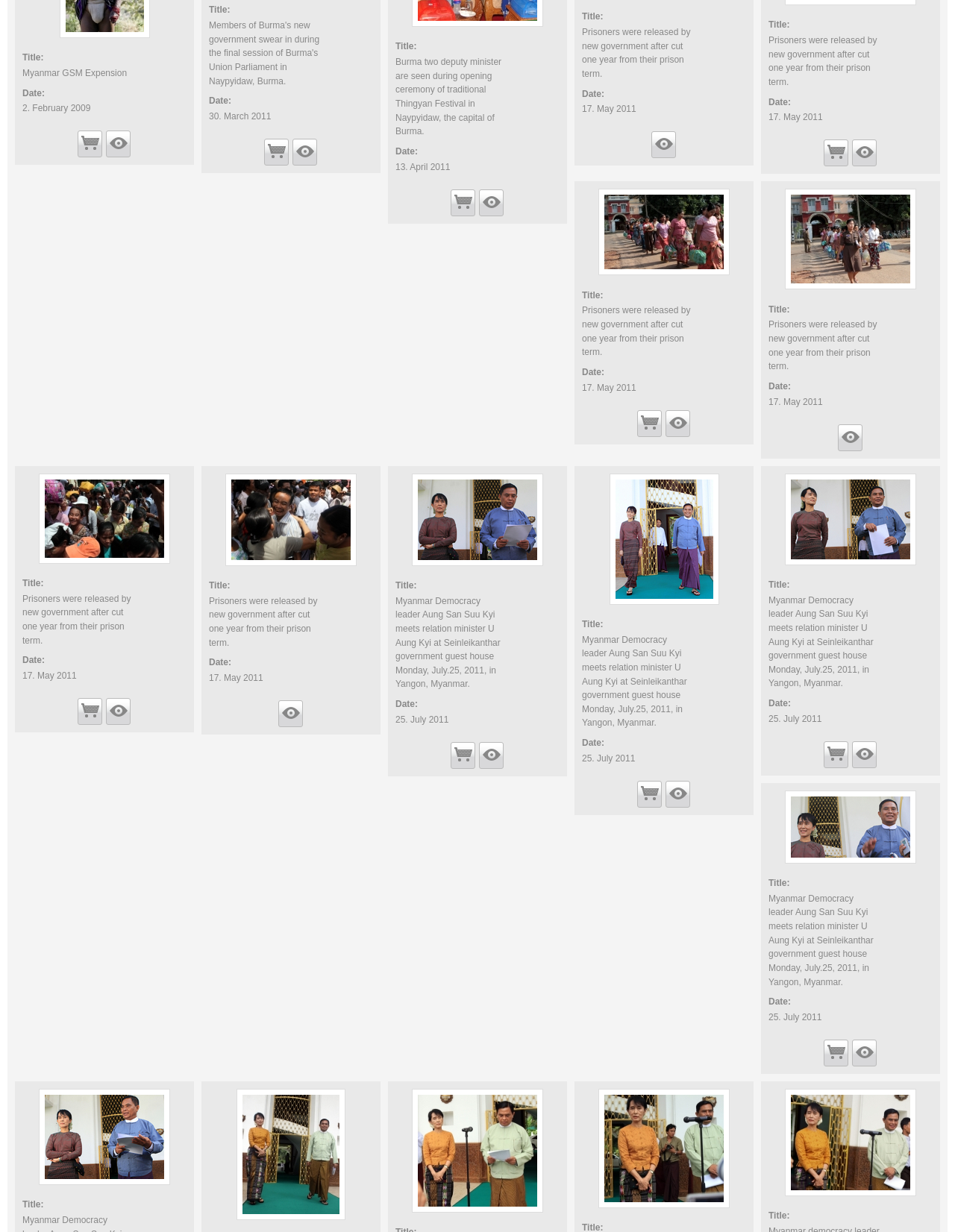Locate the bounding box of the UI element described by: "title="Myanmar Democracy leader Aun…"" in the given webpage screenshot.

[0.501, 0.602, 0.527, 0.624]